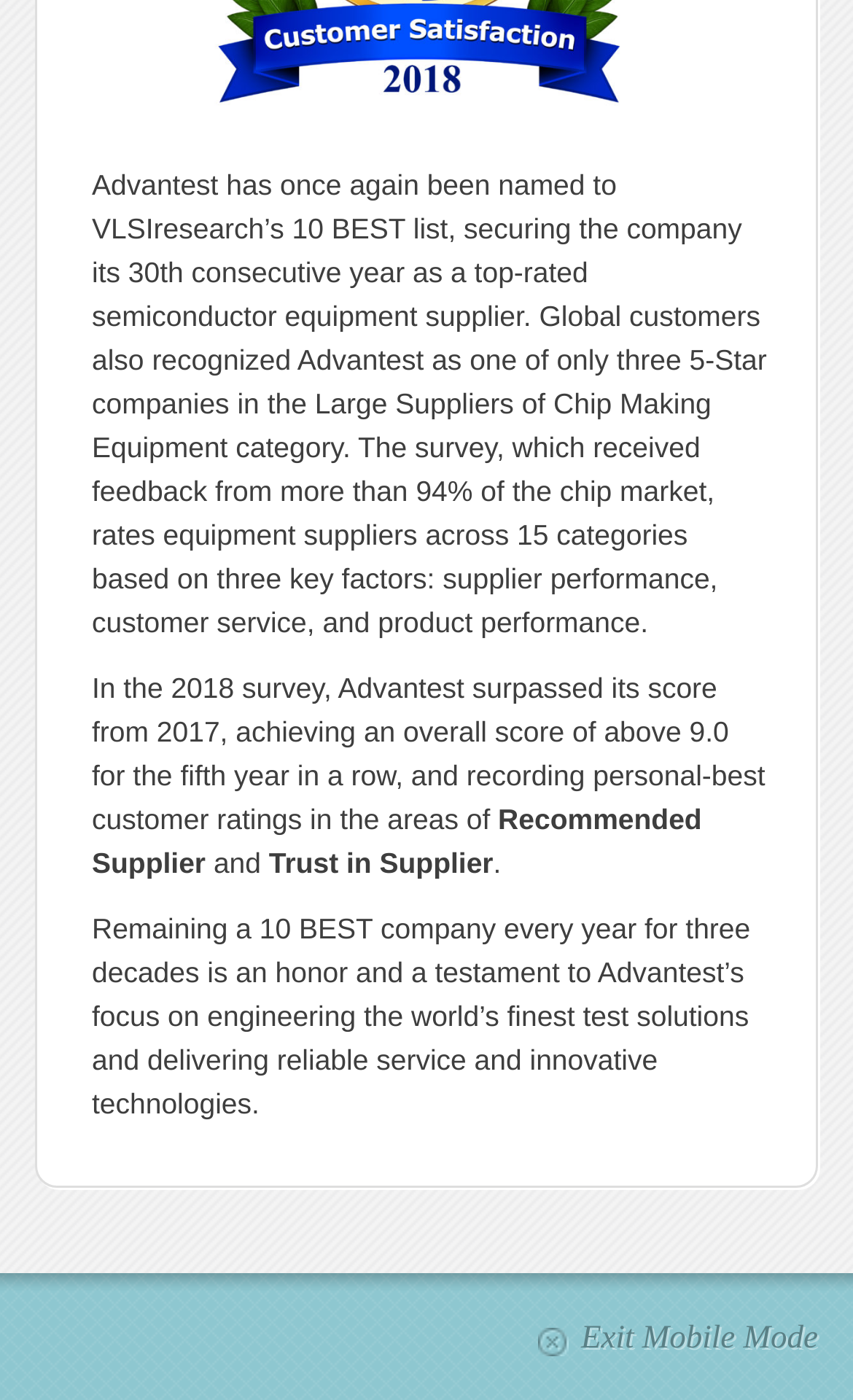Give a short answer using one word or phrase for the question:
What is Advantest's achievement in VLSIresearch's survey?

30th consecutive year as a top-rated supplier